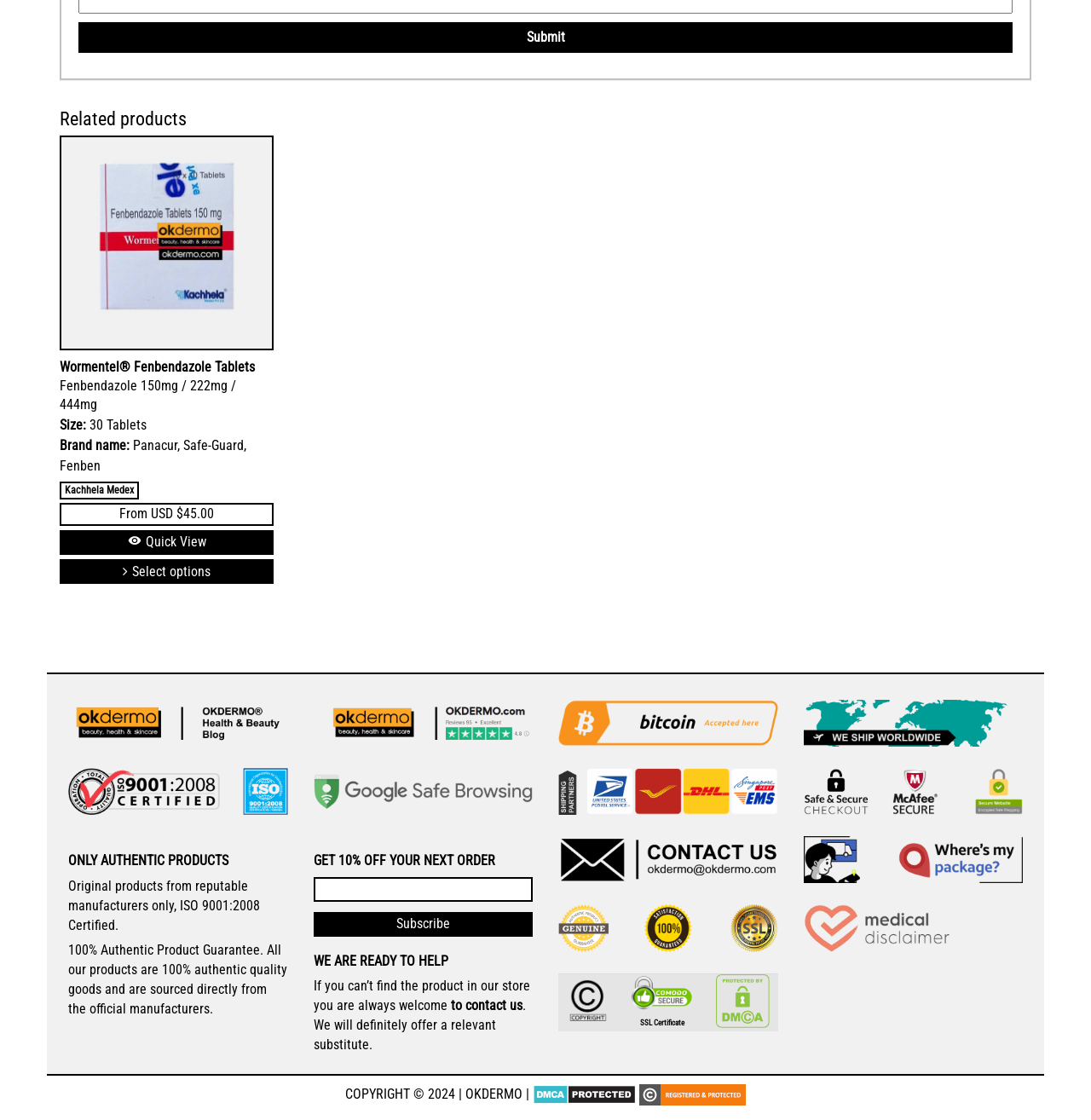Please provide the bounding box coordinates for the element that needs to be clicked to perform the instruction: "View 'Wormentel Fenbendazole Tablets' product details". The coordinates must consist of four float numbers between 0 and 1, formatted as [left, top, right, bottom].

[0.055, 0.32, 0.251, 0.336]